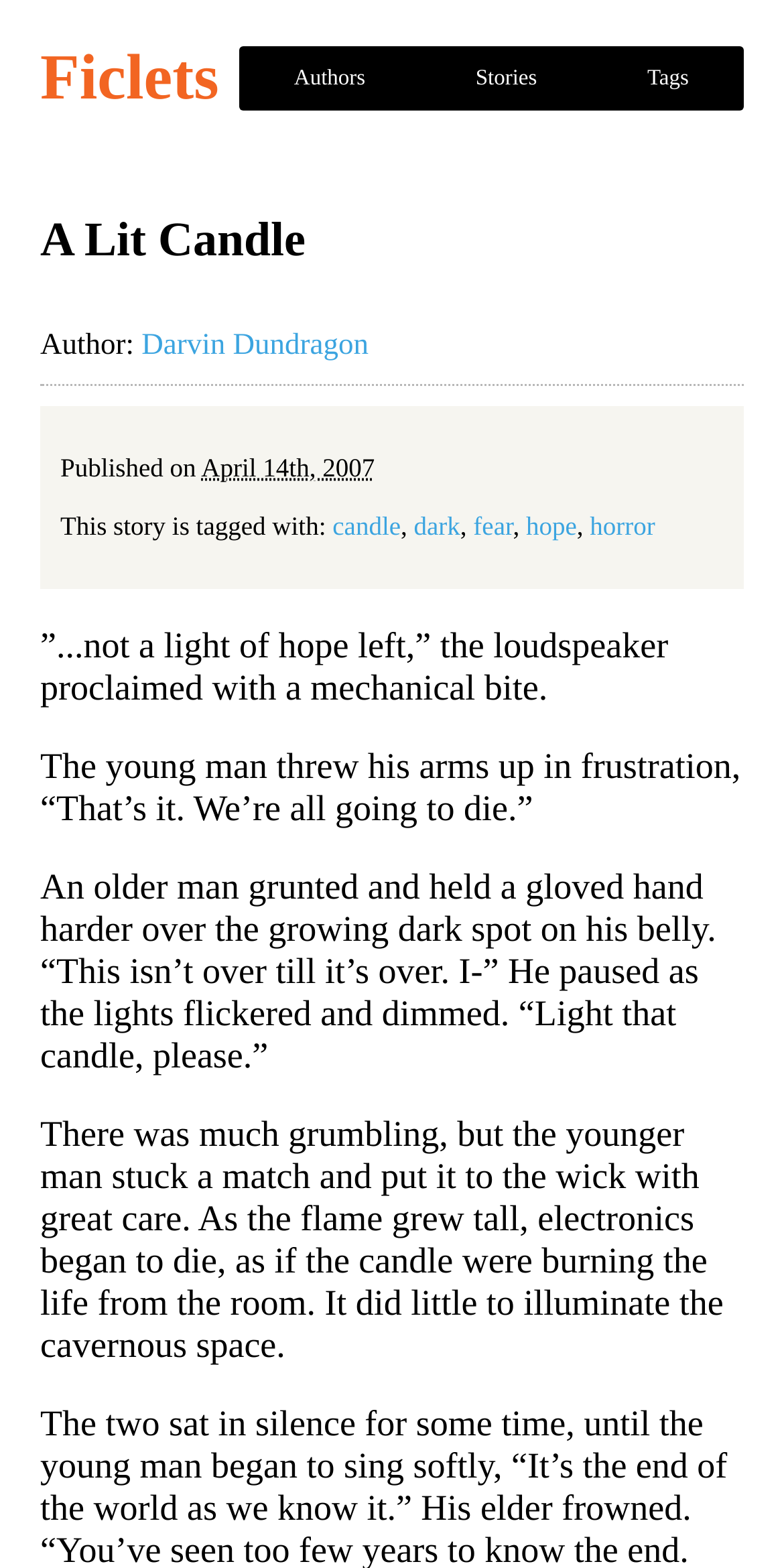Given the content of the image, can you provide a detailed answer to the question?
What is the date of publication?

I found the answer by looking at the 'Published on' label and the corresponding abbreviation next to it, which says '2007-04-14 07:57:44 UTC'. The abbreviation is also accompanied by a static text that says 'April 14th, 2007'.